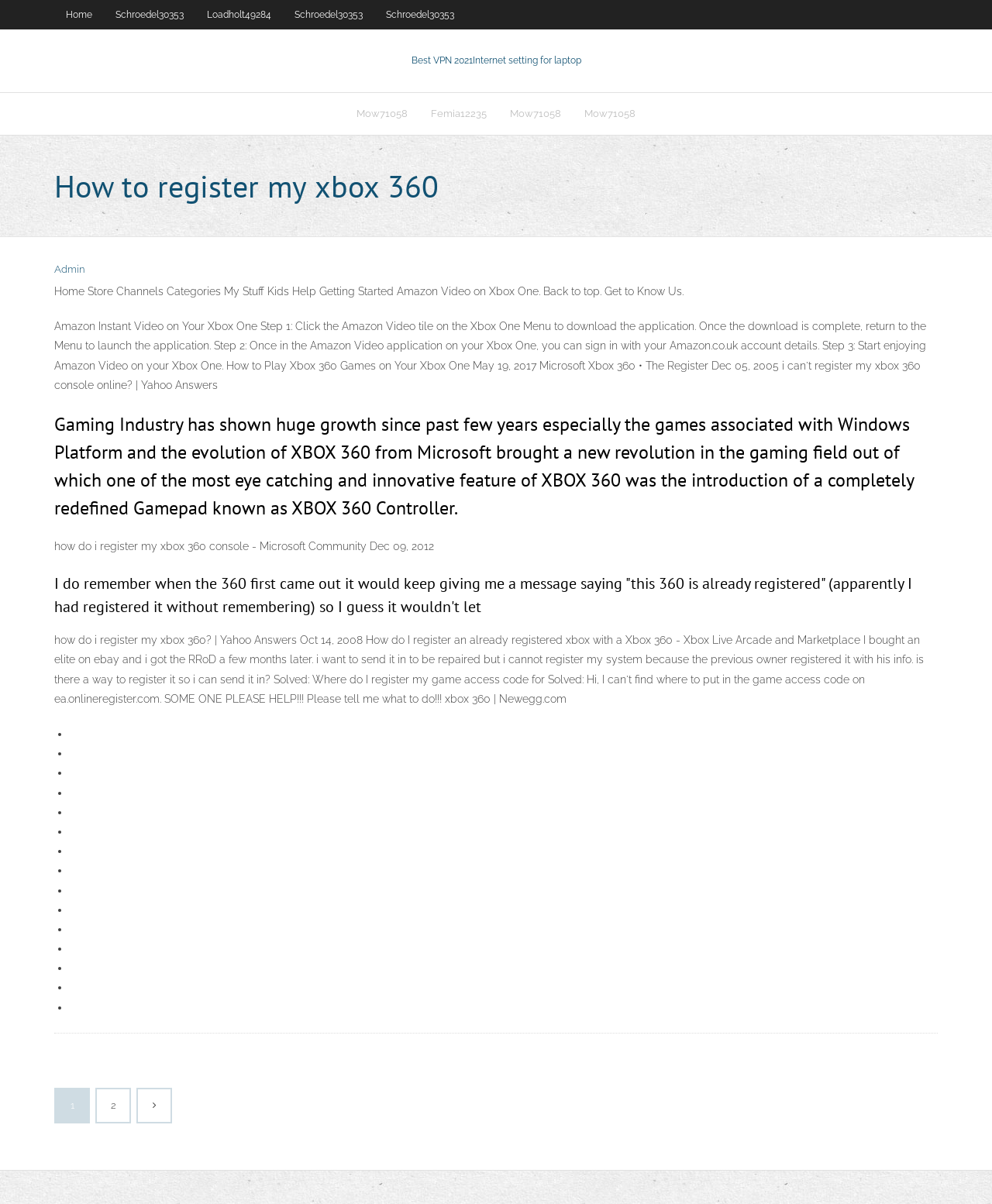Determine the bounding box coordinates of the UI element described below. Use the format (top-left x, top-left y, bottom-right x, bottom-right y) with floating point numbers between 0 and 1: parent_node: 1 2

[0.139, 0.905, 0.172, 0.932]